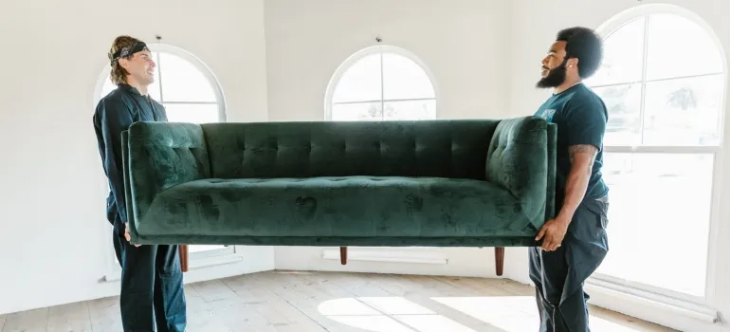Describe the scene in the image with detailed observations.

In this image, two professional movers are skillfully carrying a plush green sofa, showcasing the expertise and teamwork essential in moving heavy furniture. The setting is bright and airy, featuring large arched windows that allow natural light to flood the space, highlighting the clean, minimalist interior. This visual exemplifies the advantages of hiring professional movers, emphasizing the ease and efficiency they bring to what can often be a challenging task. Accompanying the image is a caption that reads, "Professional movers can make your move easy, fast, and simpler," reinforcing the value of their service in the moving process.